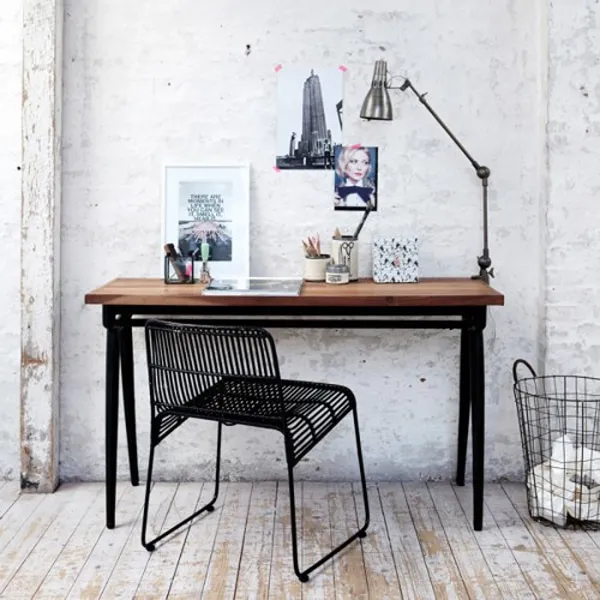What type of finish does the desk lamp have?
Please give a well-detailed answer to the question.

According to the caption, the desk lamp has a 'polished metallic finish', which suggests that it has a shiny and refined metal surface.